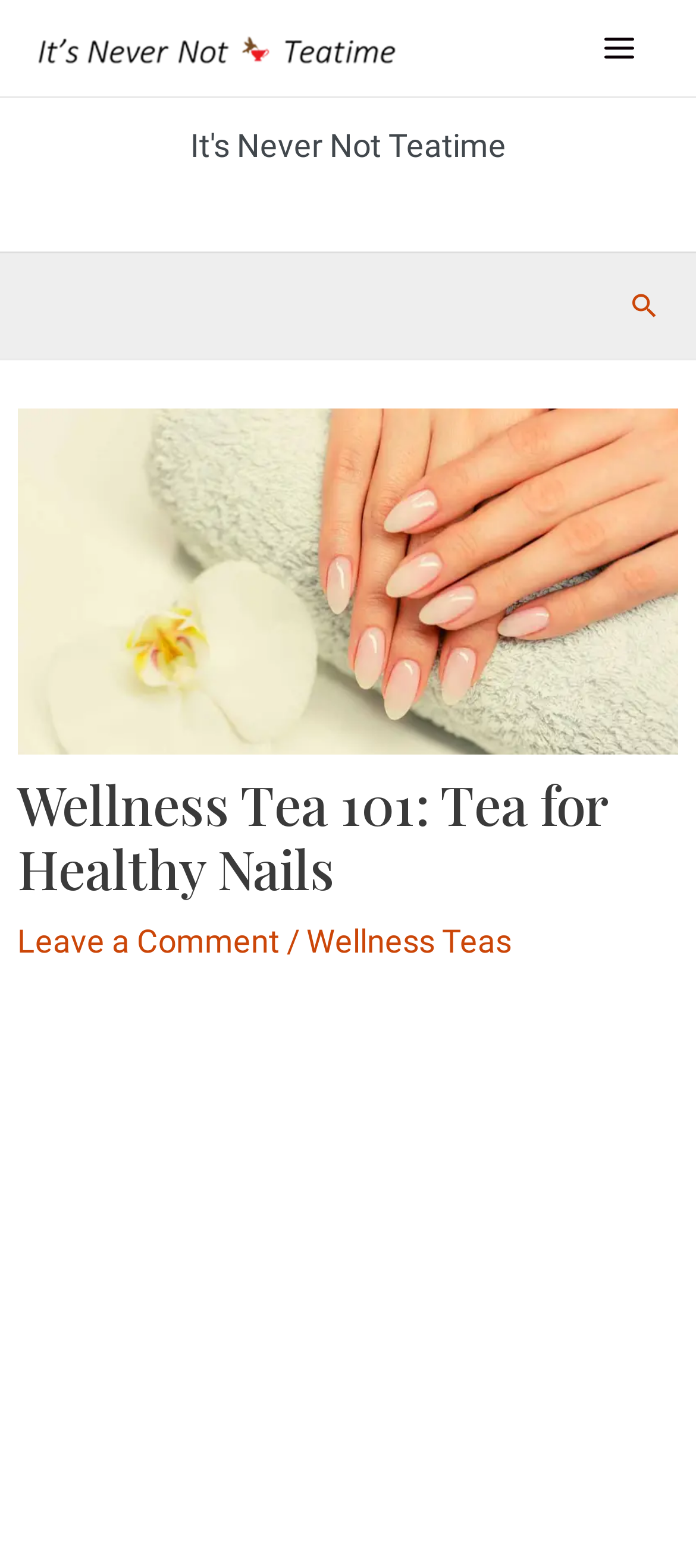Extract the primary headline from the webpage and present its text.

Wellness Tea 101: Tea for Healthy Nails